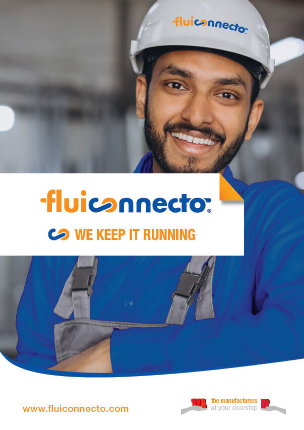Please provide a short answer using a single word or phrase for the question:
What is the individual wearing?

Hard hat and blue work uniform